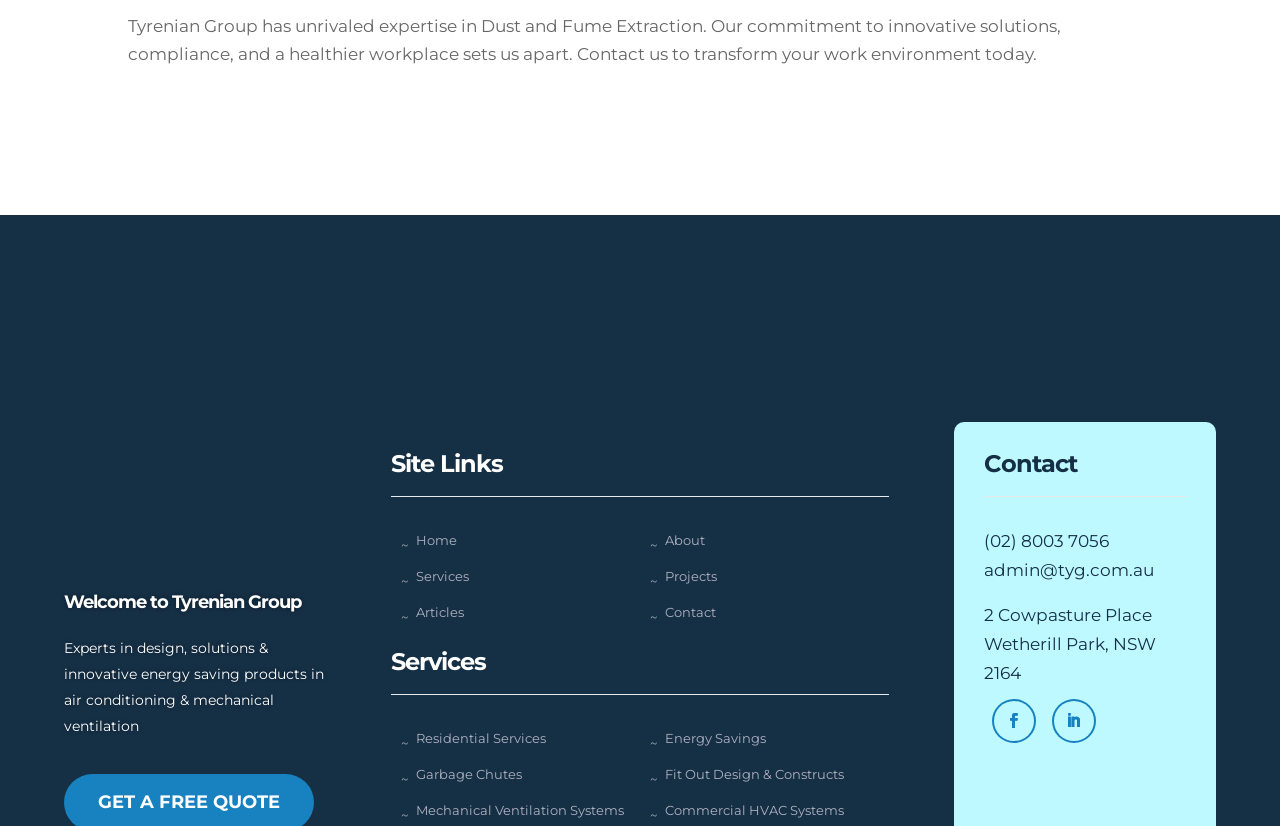What is the purpose of the 'BOOK IN A SITE VISIT' link?
Refer to the screenshot and respond with a concise word or phrase.

To book a site visit